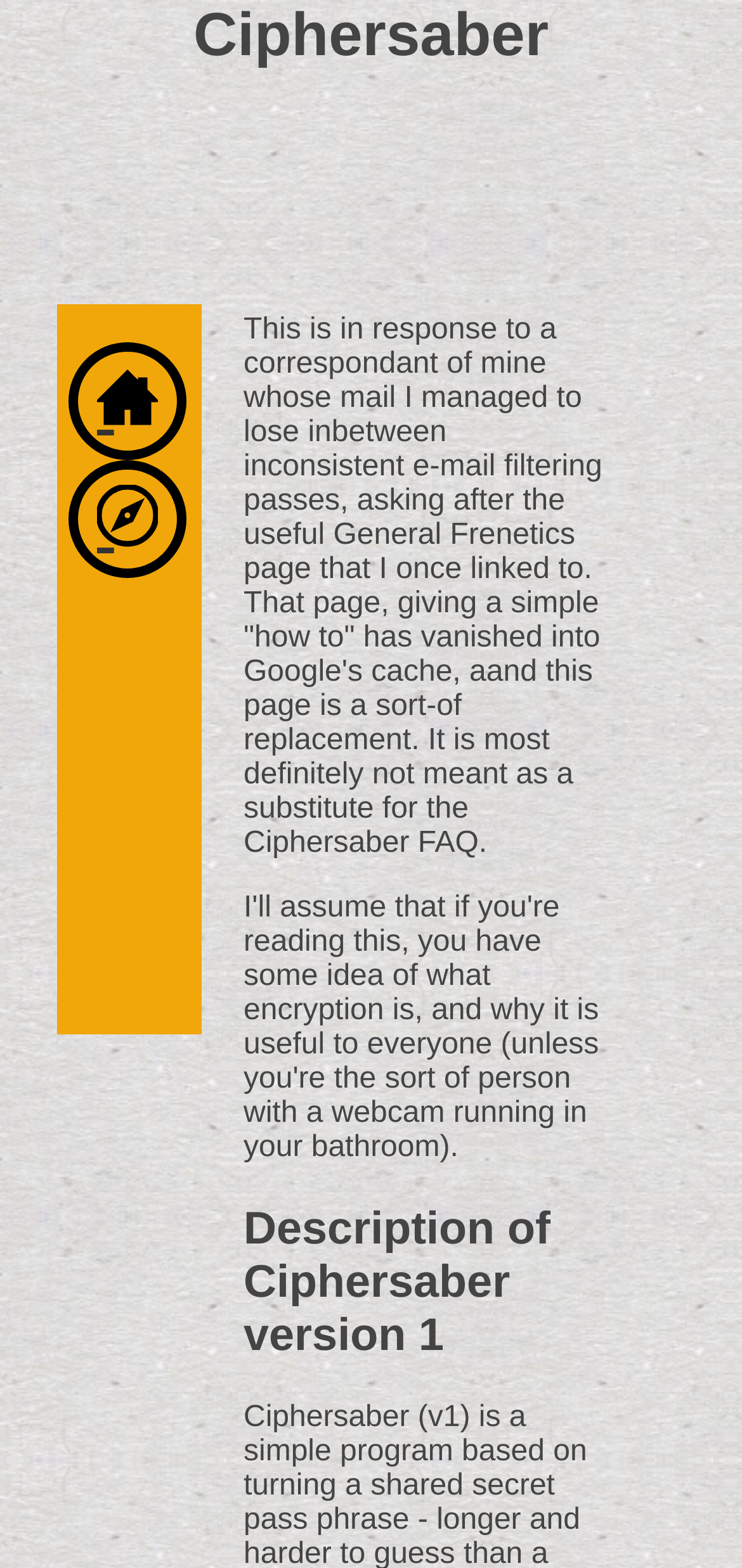Find and provide the bounding box coordinates for the UI element described here: "title="Home"". The coordinates should be given as four float numbers between 0 and 1: [left, top, right, bottom].

[0.092, 0.218, 0.251, 0.293]